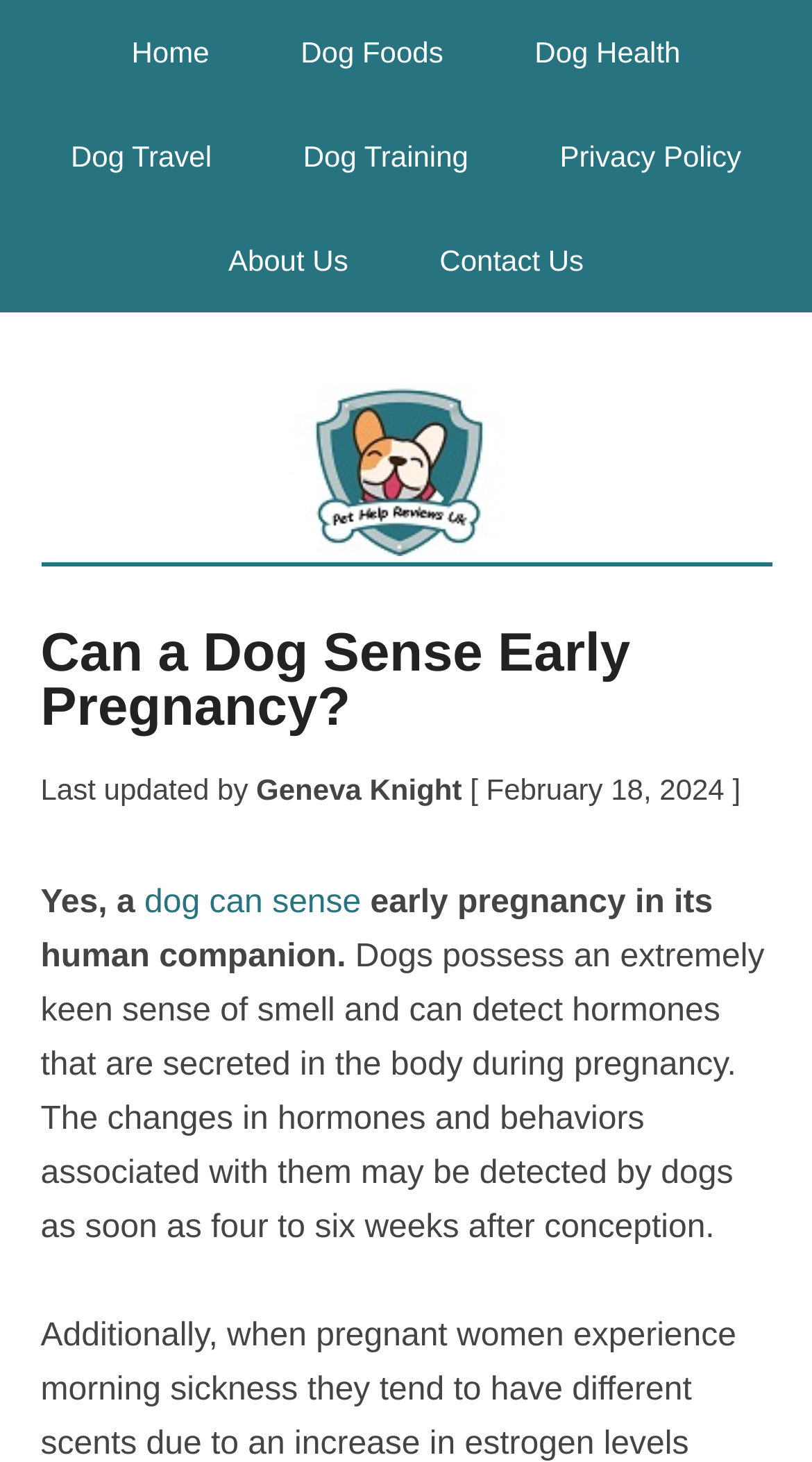Provide a short answer to the following question with just one word or phrase: How many weeks after conception can dogs detect pregnancy?

Four to six weeks